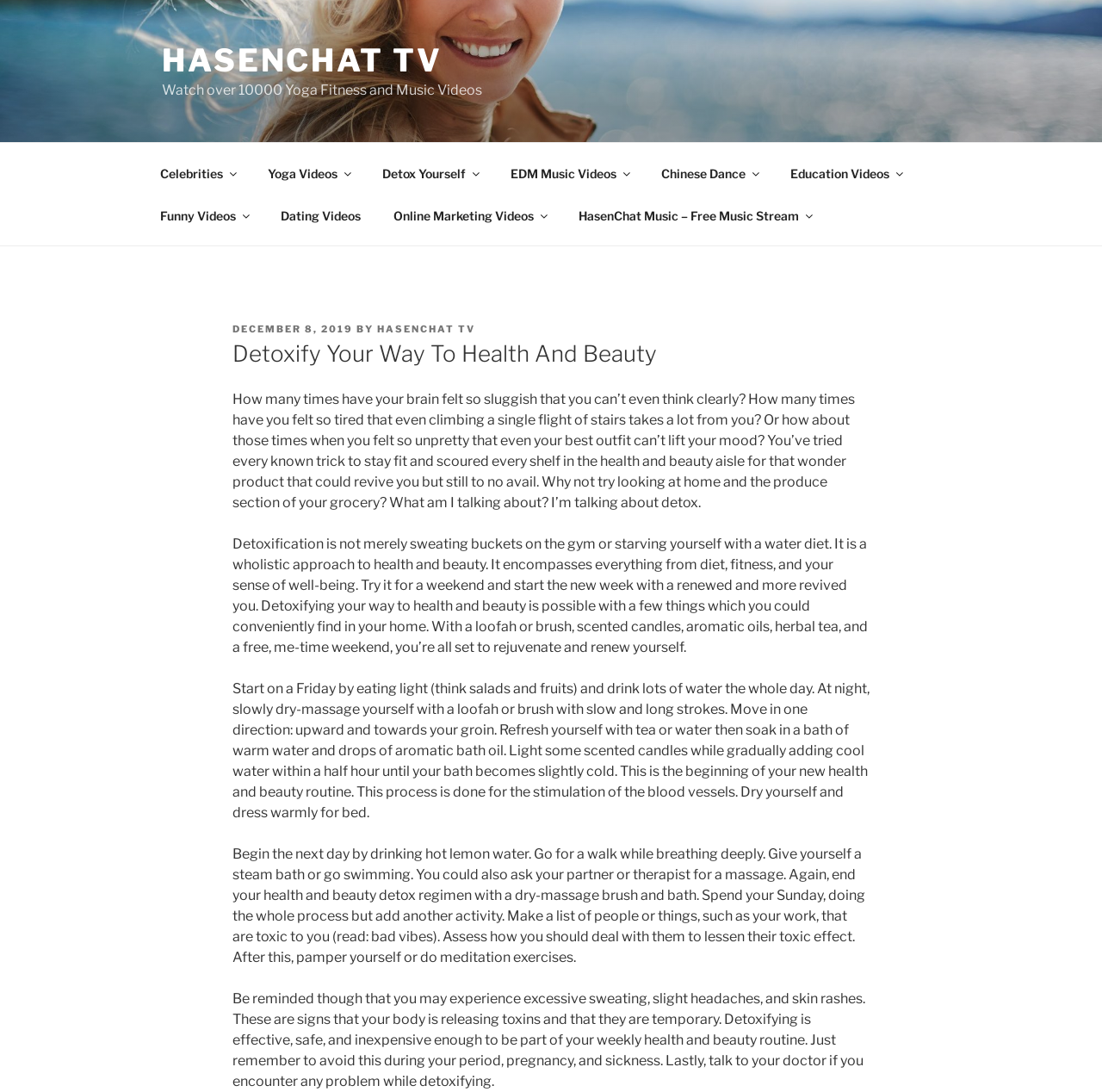Please indicate the bounding box coordinates of the element's region to be clicked to achieve the instruction: "Watch yoga fitness videos". Provide the coordinates as four float numbers between 0 and 1, i.e., [left, top, right, bottom].

[0.229, 0.139, 0.33, 0.178]